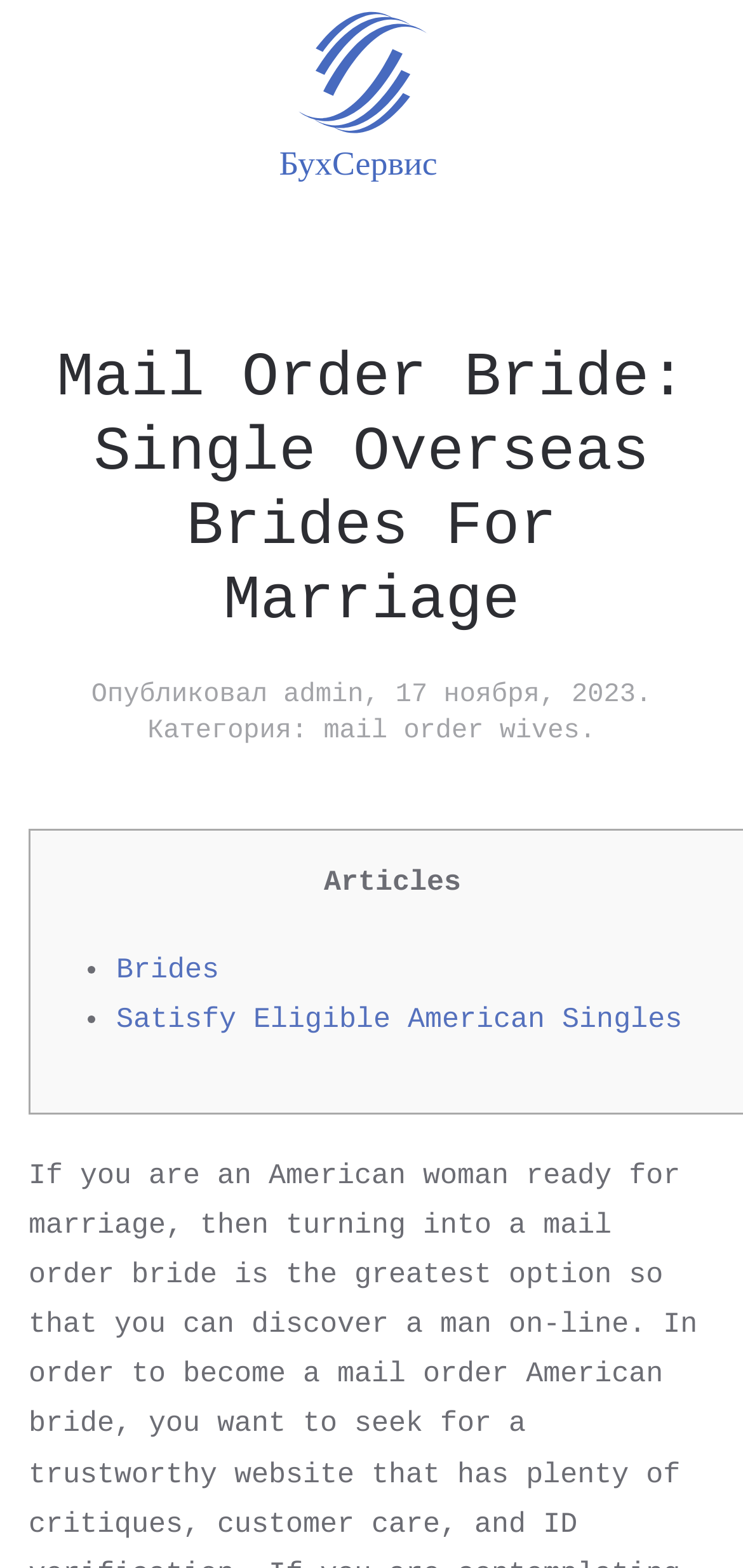For the following element description, predict the bounding box coordinates in the format (top-left x, top-left y, bottom-right x, bottom-right y). All values should be floating point numbers between 0 and 1. Description: mail order wives

[0.435, 0.457, 0.781, 0.476]